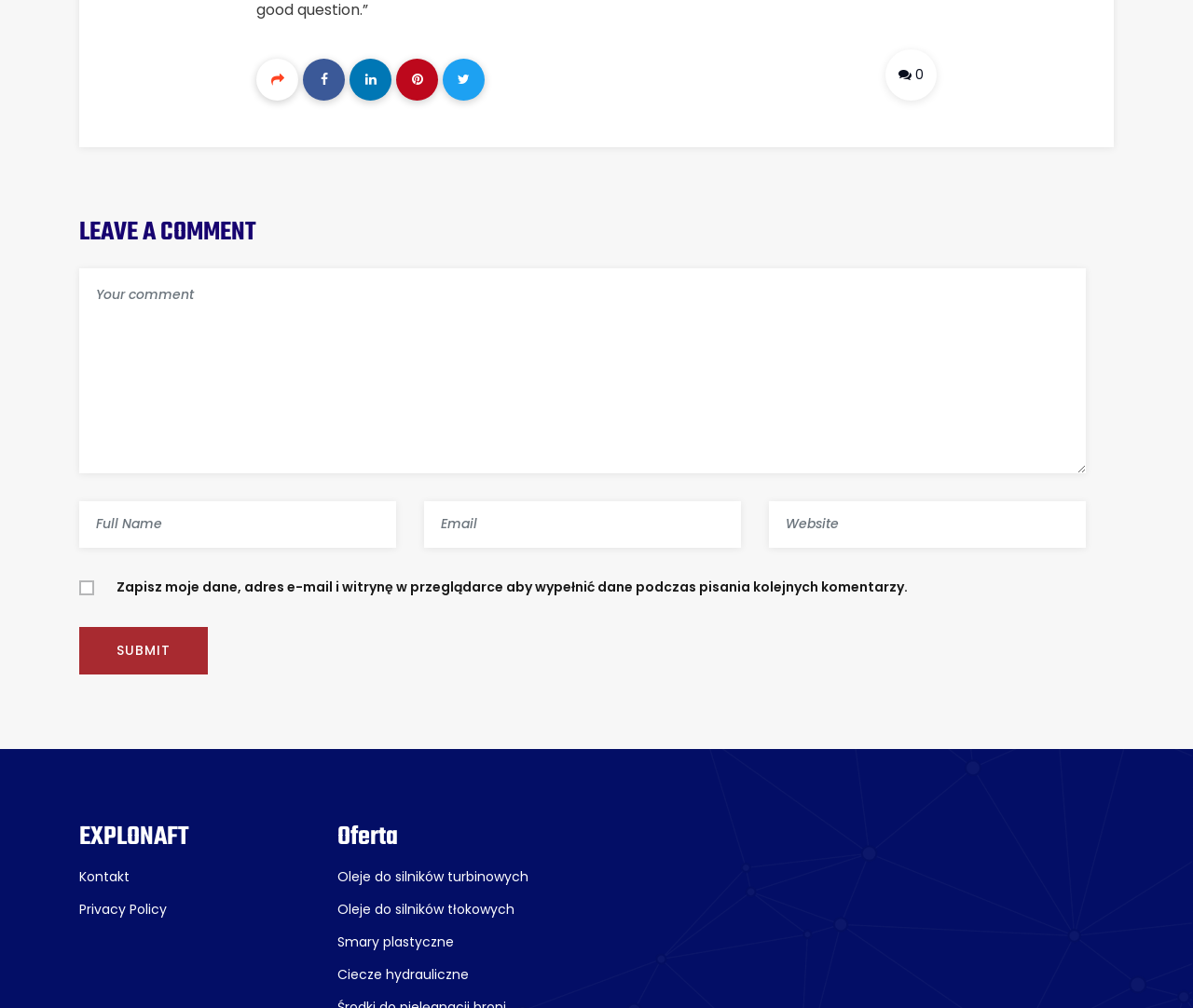Reply to the question with a single word or phrase:
How many textboxes are there for leaving a comment?

4